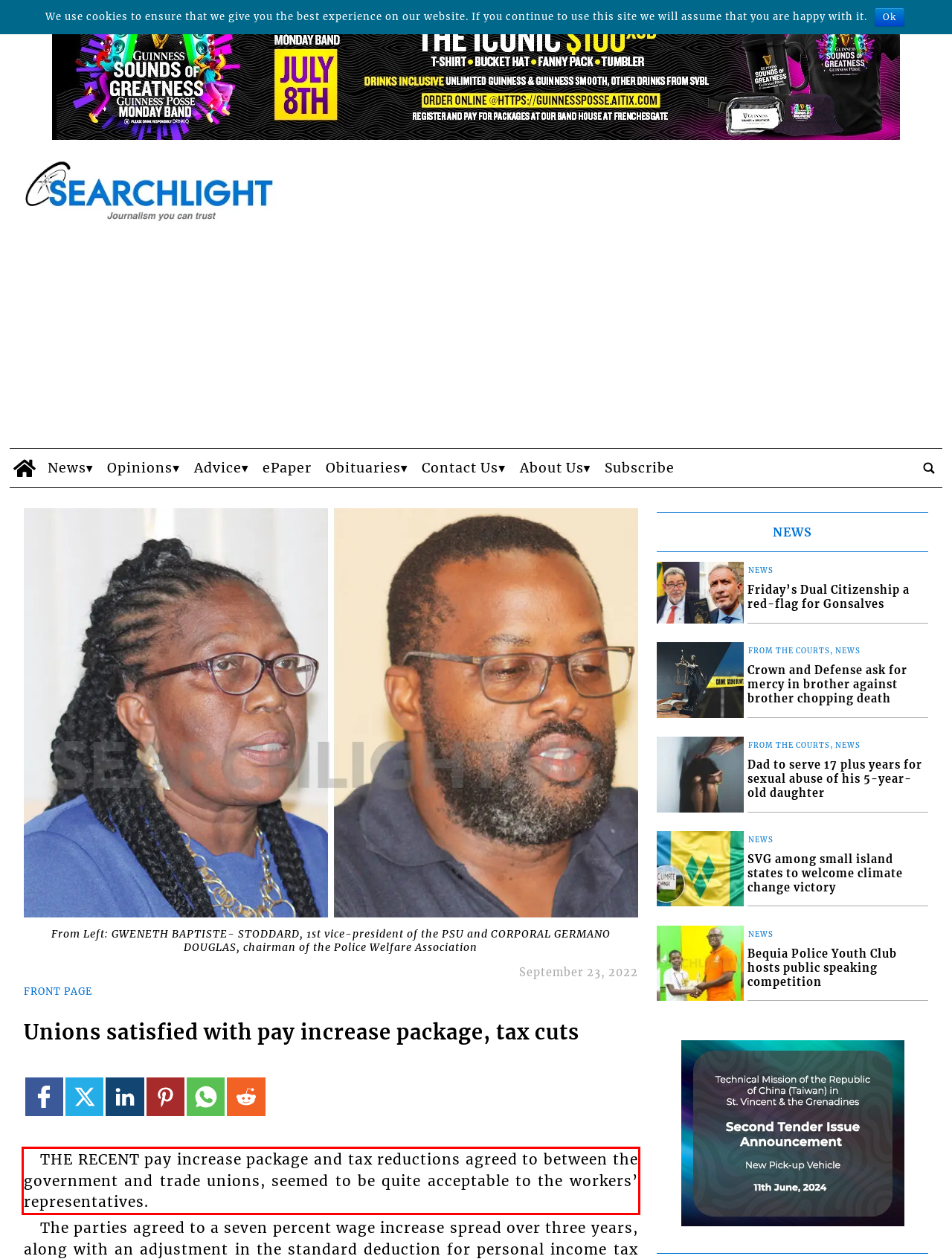Within the provided webpage screenshot, find the red rectangle bounding box and perform OCR to obtain the text content.

THE RECENT pay increase package and tax reductions agreed to between the government and trade unions, seemed to be quite acceptable to the workers’ representatives.